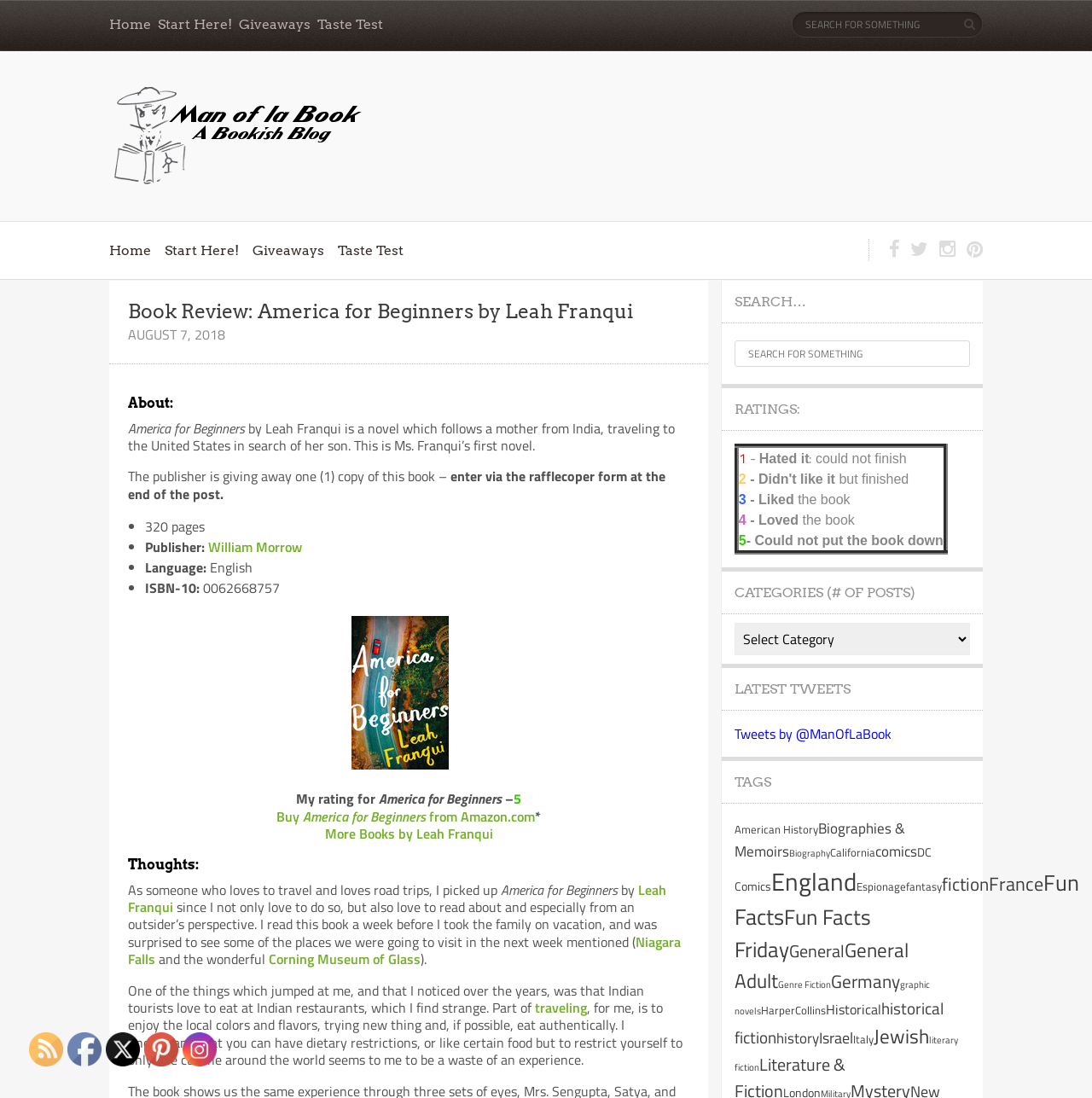Using the information in the image, could you please answer the following question in detail:
What is the name of the book being reviewed?

The answer can be found in the heading 'Book Review: America for Beginners by Leah Franqui' which is located at the top of the webpage. This heading is a clear indication that the webpage is a book review, and the title of the book being reviewed is 'America for Beginners'.